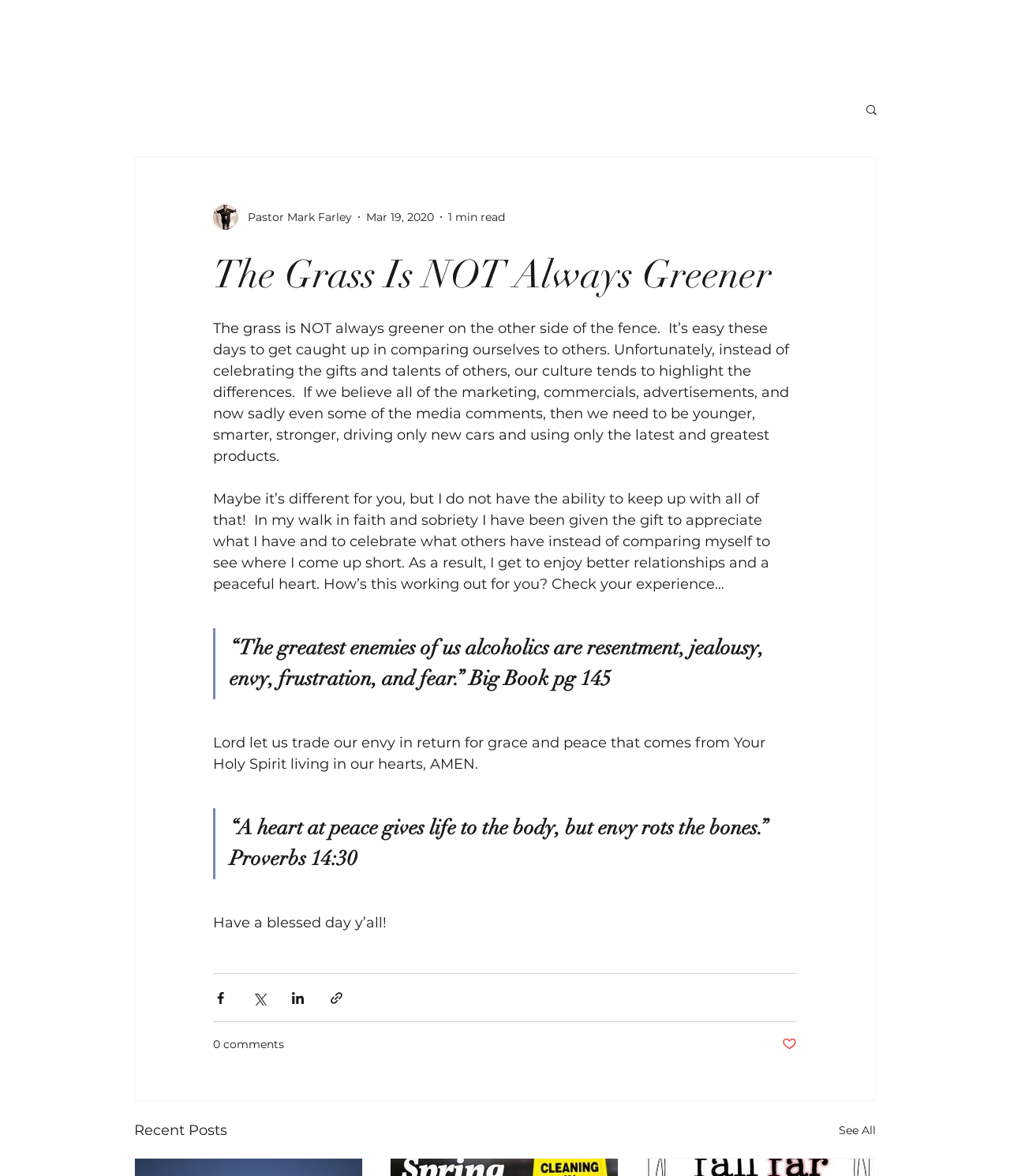How many social media sharing options are available?
Please respond to the question with a detailed and well-explained answer.

The answer can be found by counting the number of social media sharing buttons available at the bottom of the article, which are Facebook, Twitter, LinkedIn, and link sharing options.